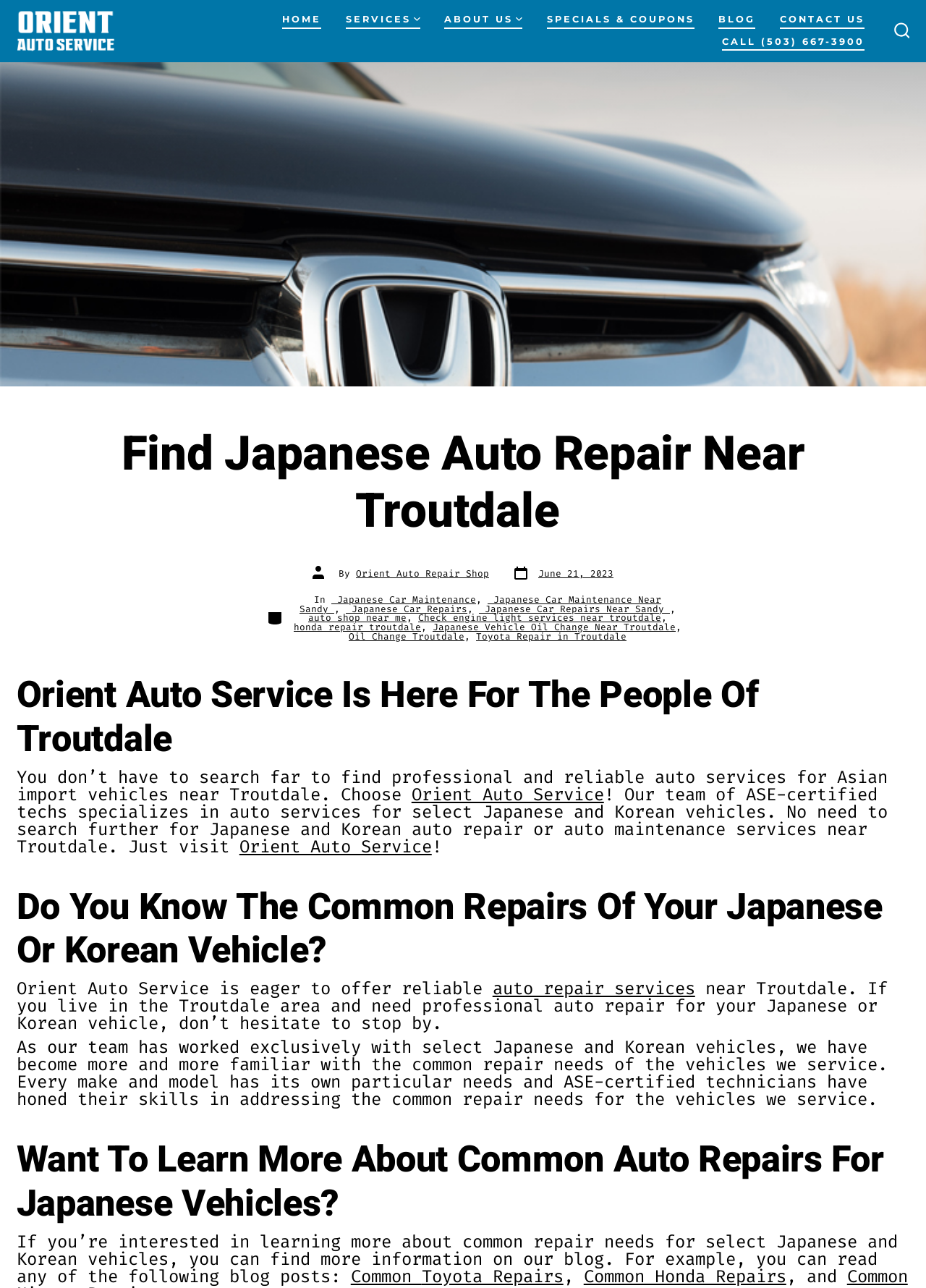Determine the bounding box for the described HTML element: "Home". Ensure the coordinates are four float numbers between 0 and 1 in the format [left, top, right, bottom].

[0.305, 0.007, 0.347, 0.024]